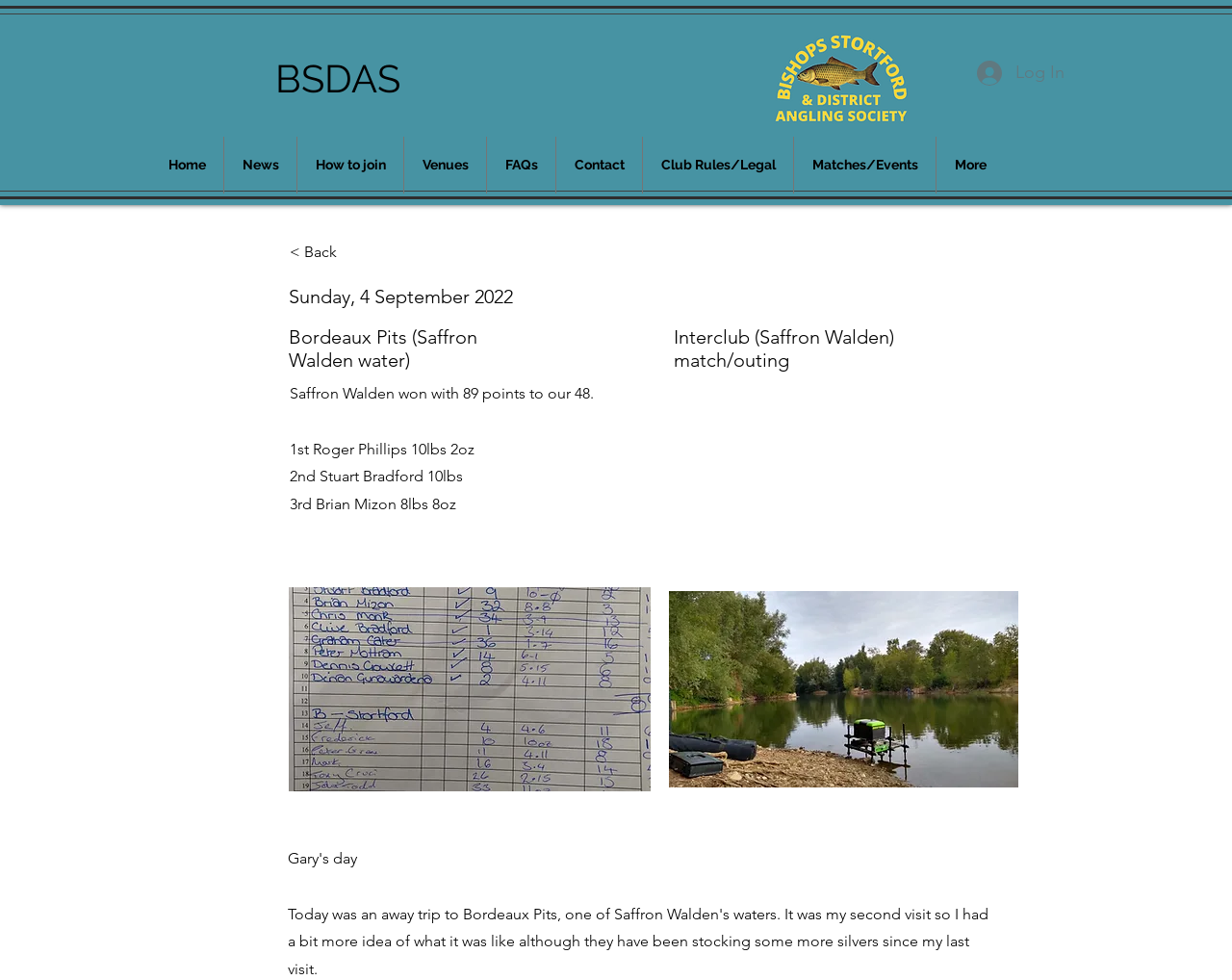Determine the bounding box coordinates of the clickable region to carry out the instruction: "Go to the Contact page".

[0.452, 0.139, 0.521, 0.197]